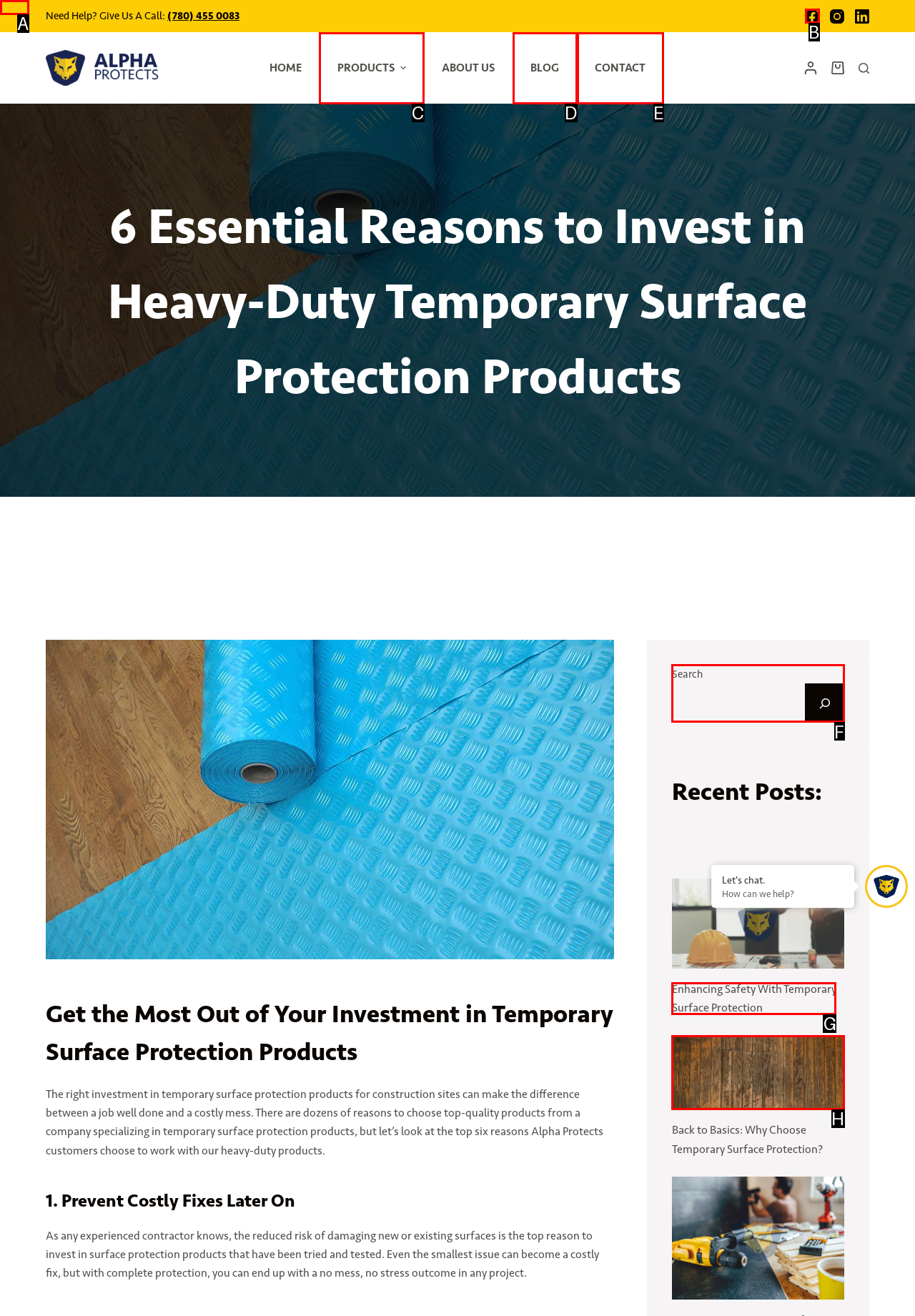Which choice should you pick to execute the task: Search for a product
Respond with the letter associated with the correct option only.

F